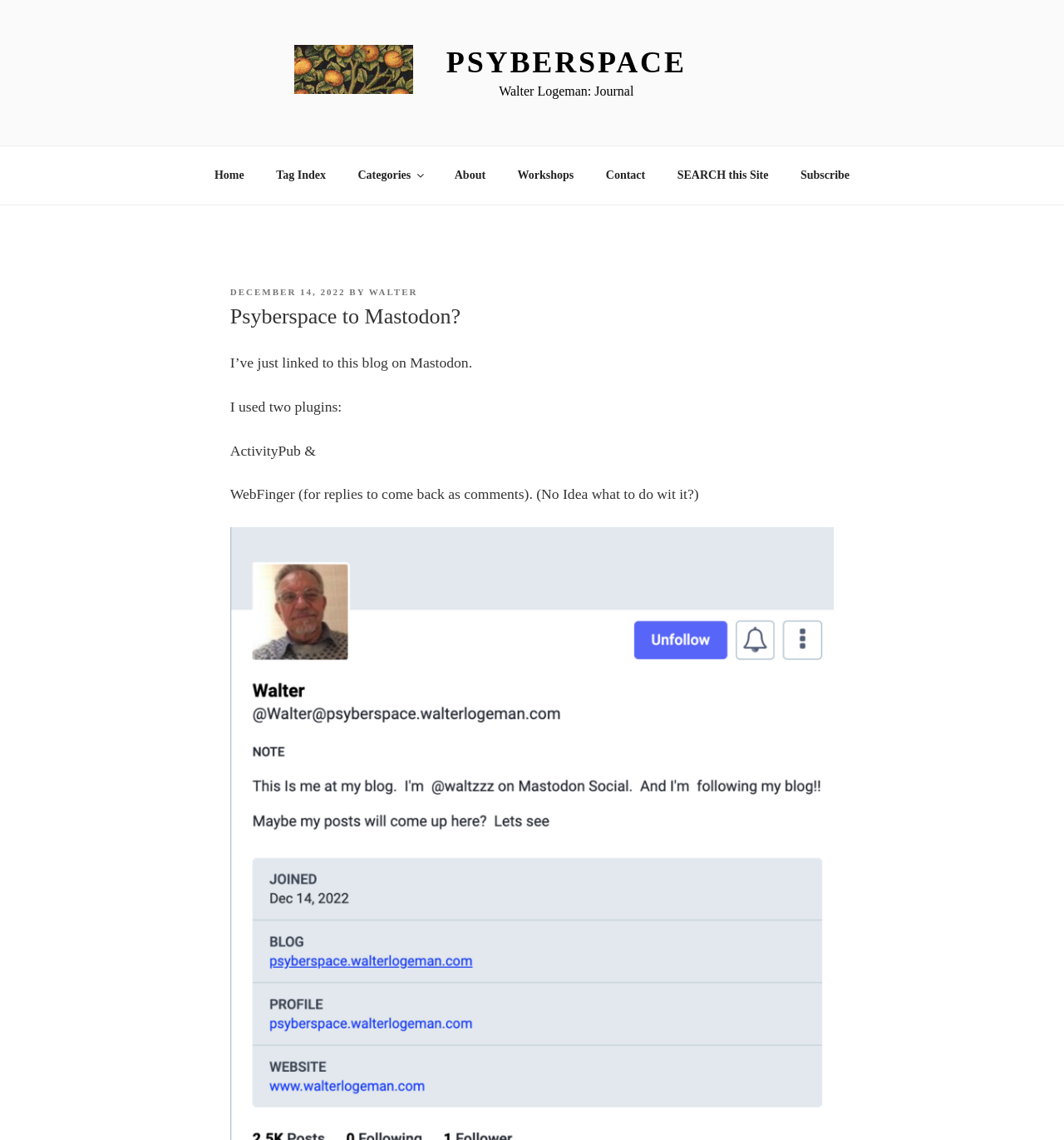Locate the bounding box coordinates of the area where you should click to accomplish the instruction: "subscribe to the blog".

[0.739, 0.136, 0.812, 0.171]